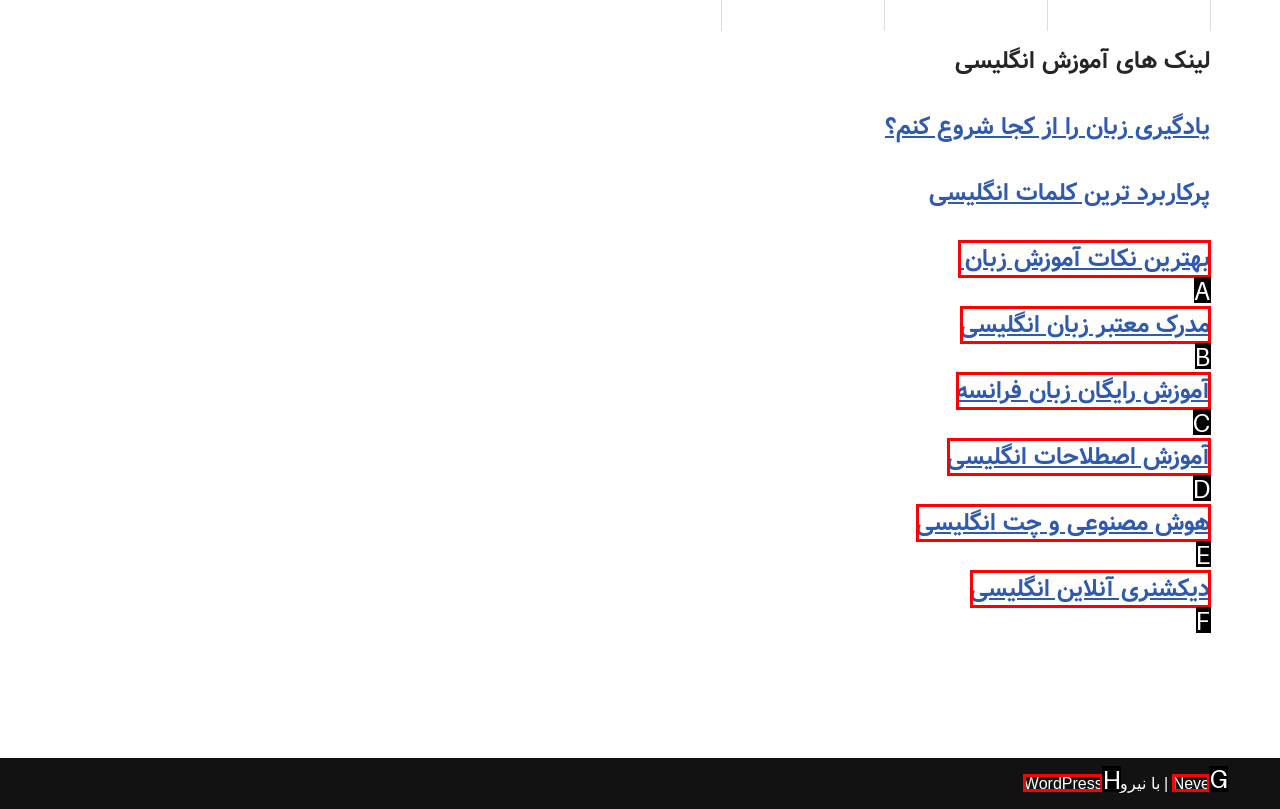Identify the HTML element you need to click to achieve the task: Go to 'Neve'. Respond with the corresponding letter of the option.

G